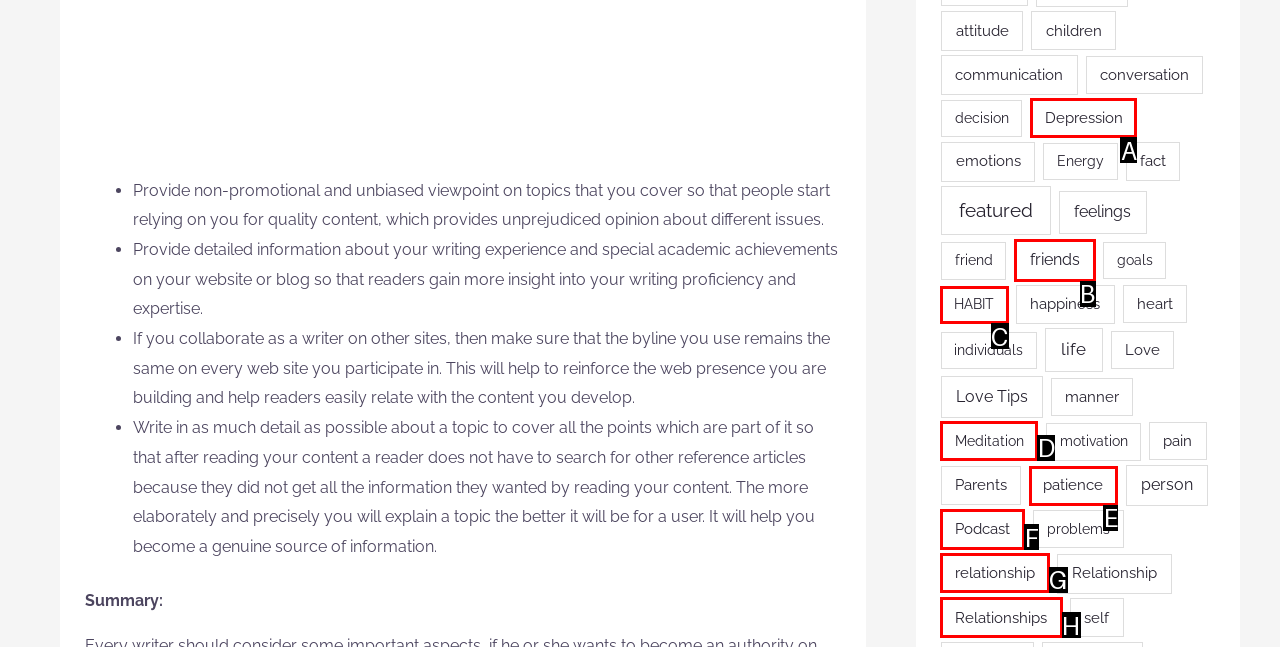Tell me which letter I should select to achieve the following goal: Browse the 'Relationships' section
Answer with the corresponding letter from the provided options directly.

H